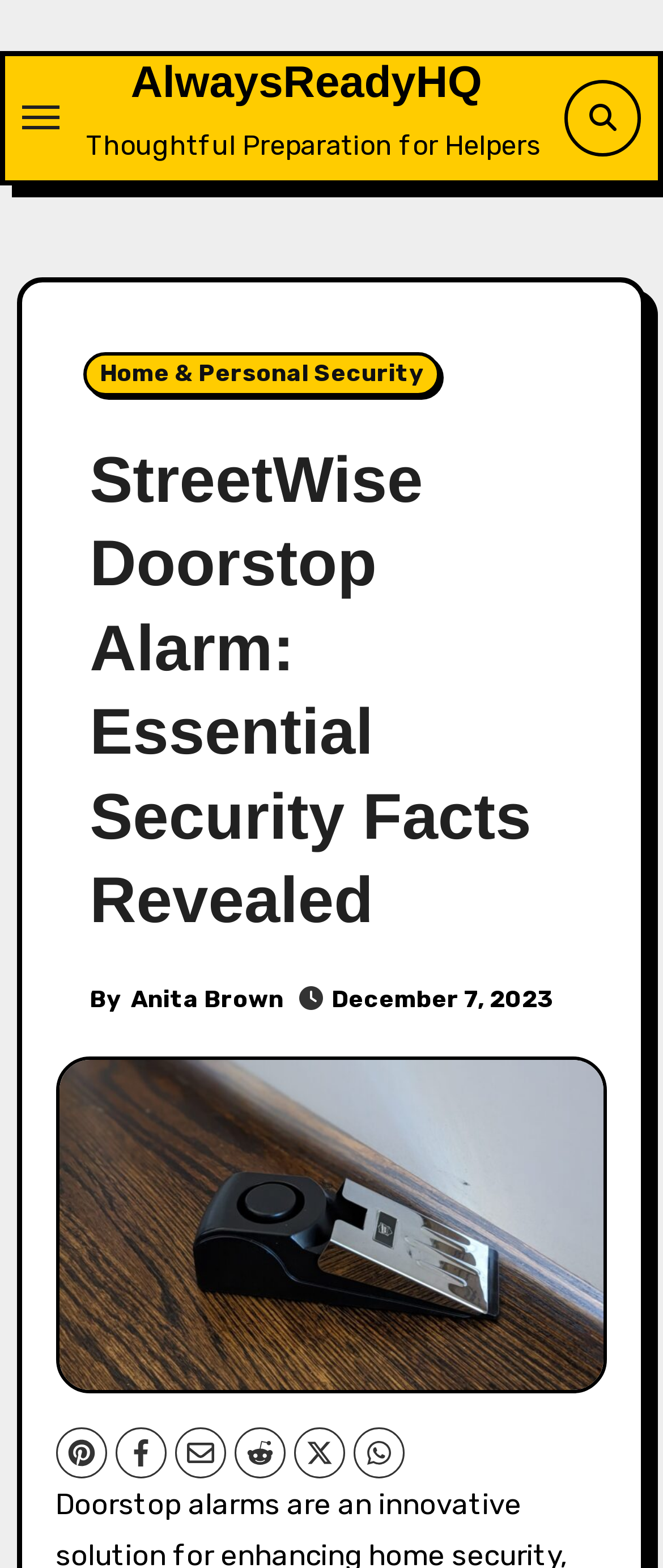What is the main heading displayed on the webpage? Please provide the text.

StreetWise Doorstop Alarm: Essential Security Facts Revealed